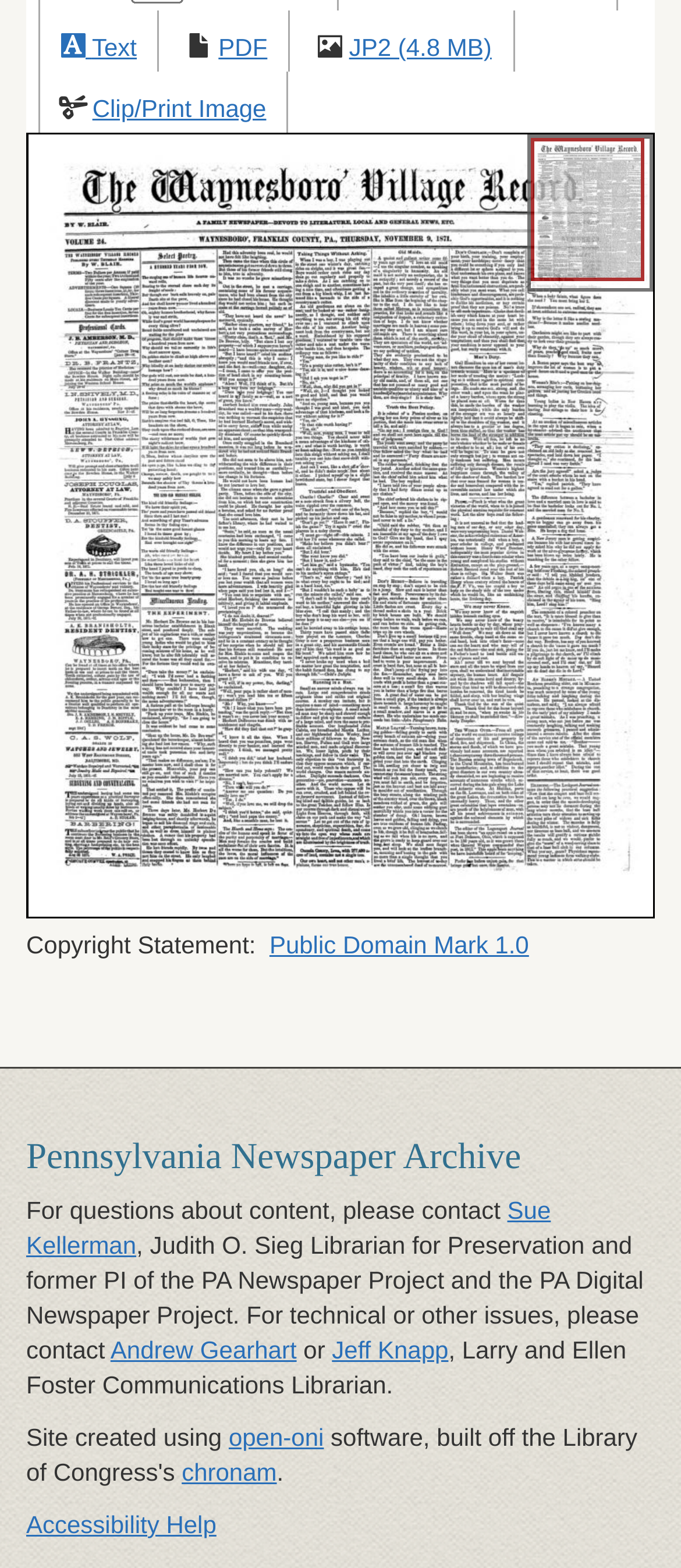Use a single word or phrase to answer the question: What is the name of the project that created the website?

PA Newspaper Project